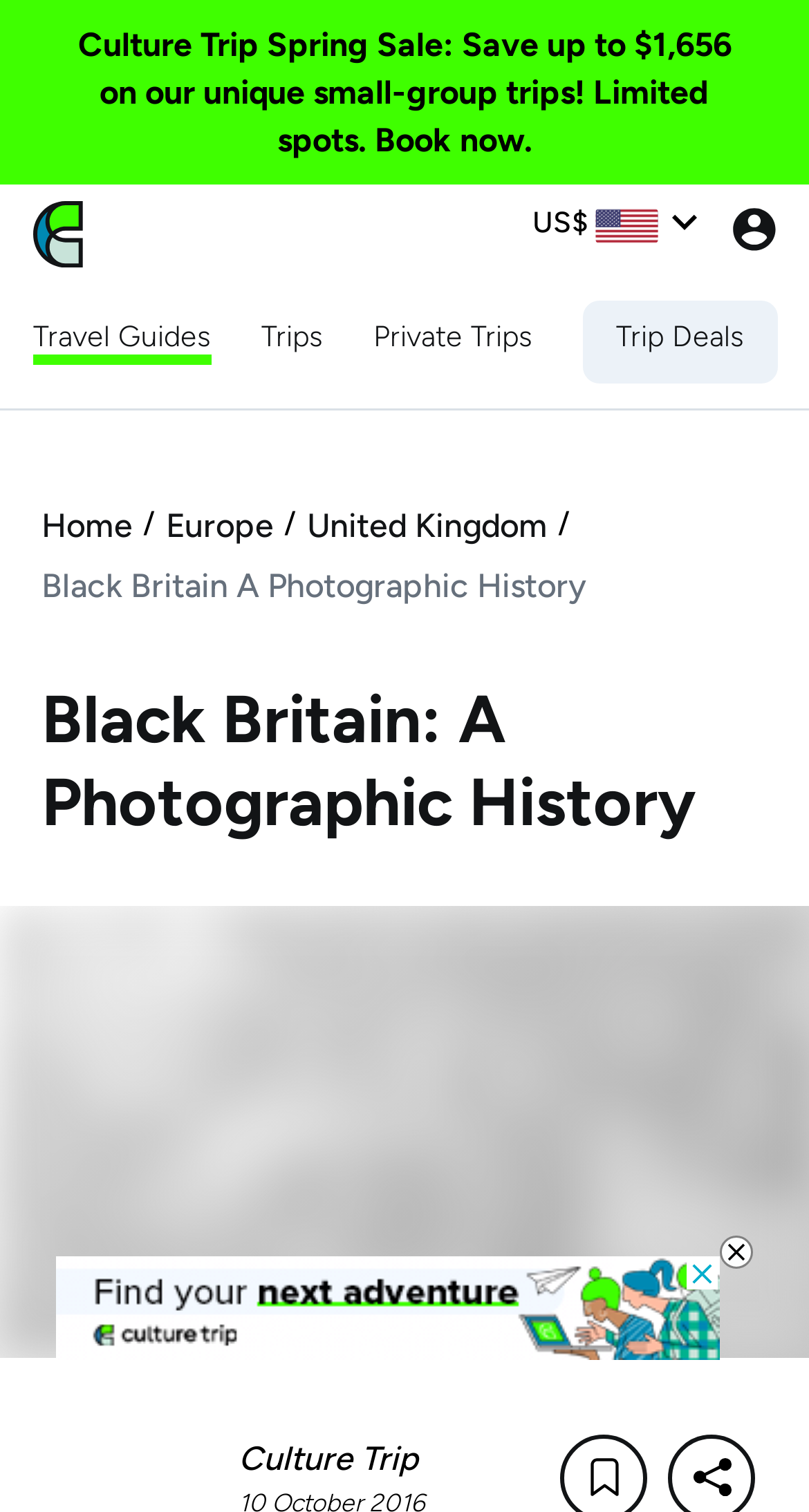Determine the main heading text of the webpage.

Black Britain: A Photographic History